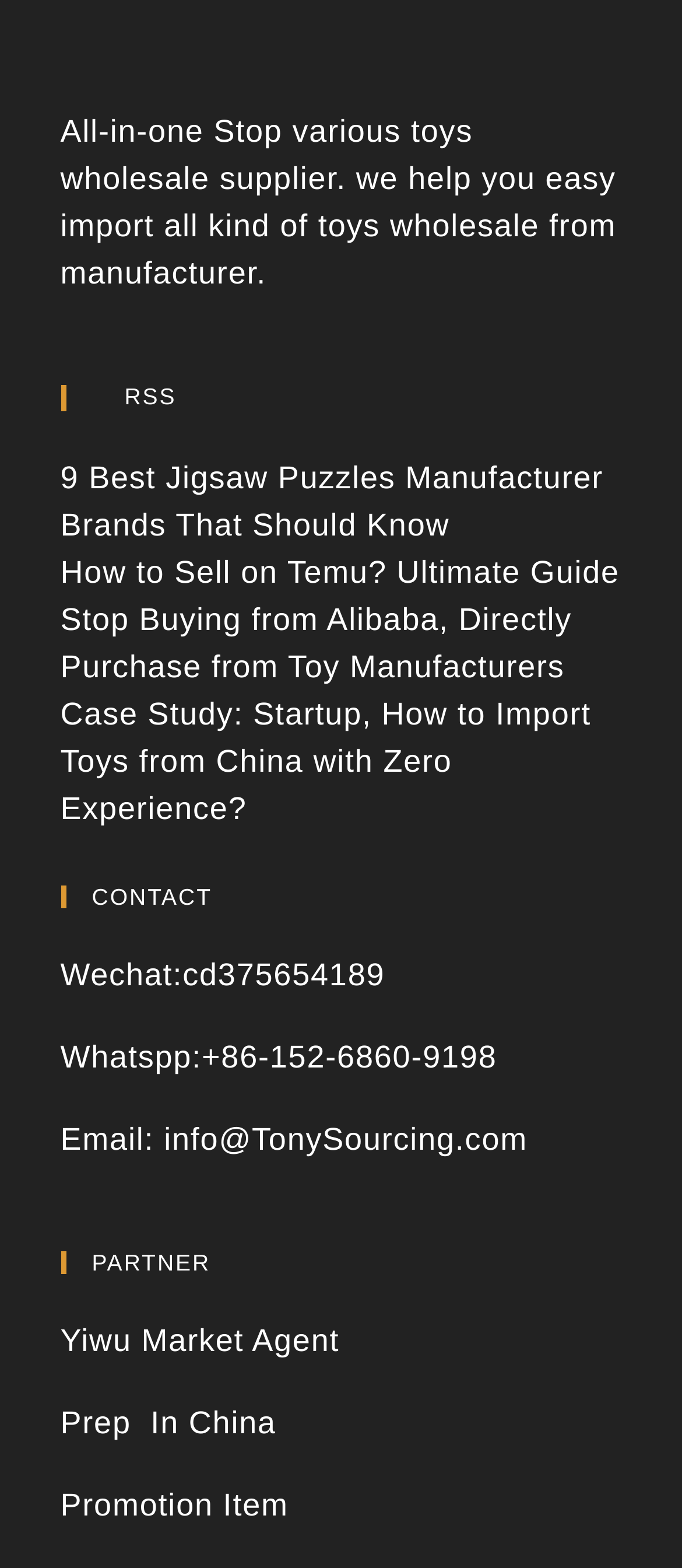Reply to the question below using a single word or brief phrase:
What is the name of the email address provided on the website?

info@TonySourcing.com